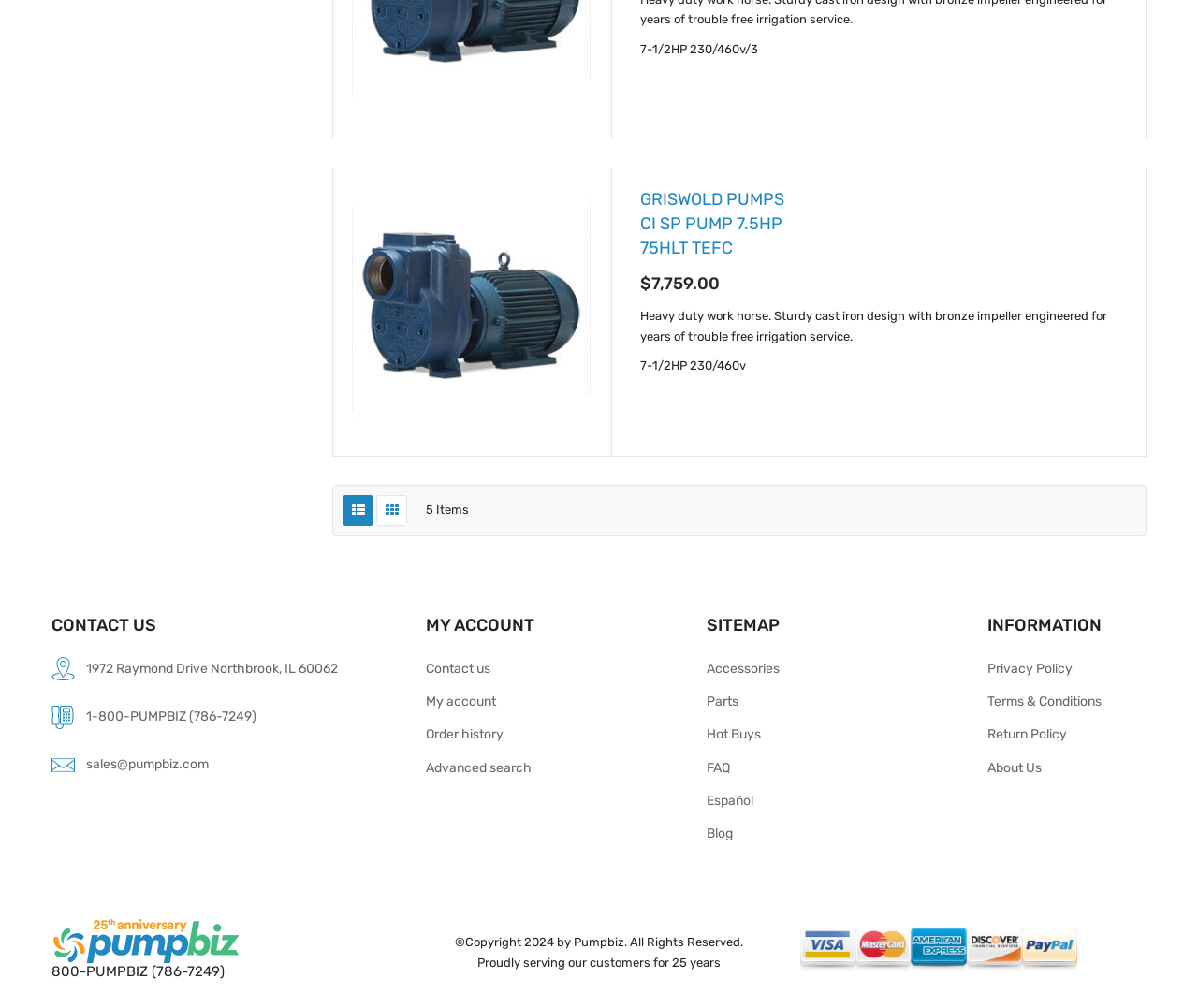What is the phone number to contact?
Based on the visual content, answer with a single word or a brief phrase.

1-800-PUMPBIZ (786-7249)